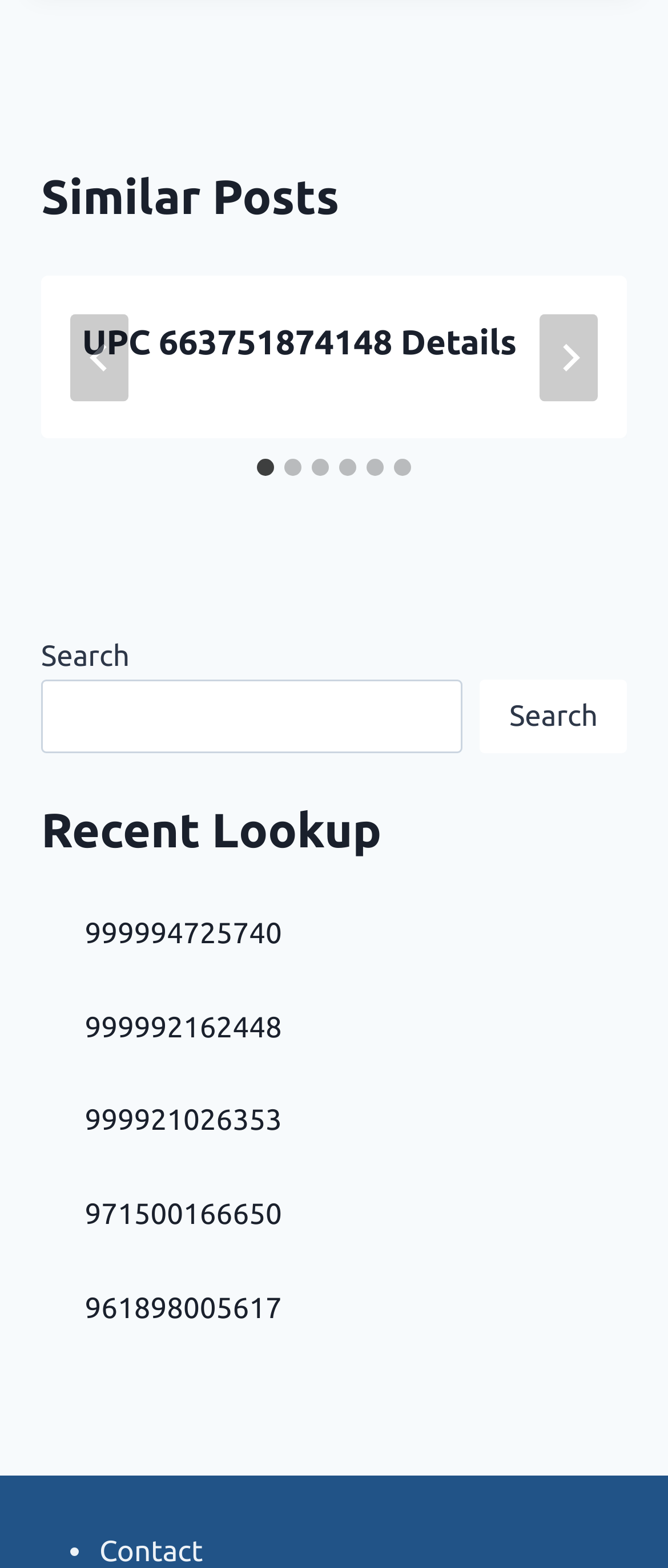Determine the bounding box coordinates for the area that needs to be clicked to fulfill this task: "Select slide 1". The coordinates must be given as four float numbers between 0 and 1, i.e., [left, top, right, bottom].

[0.385, 0.293, 0.41, 0.304]